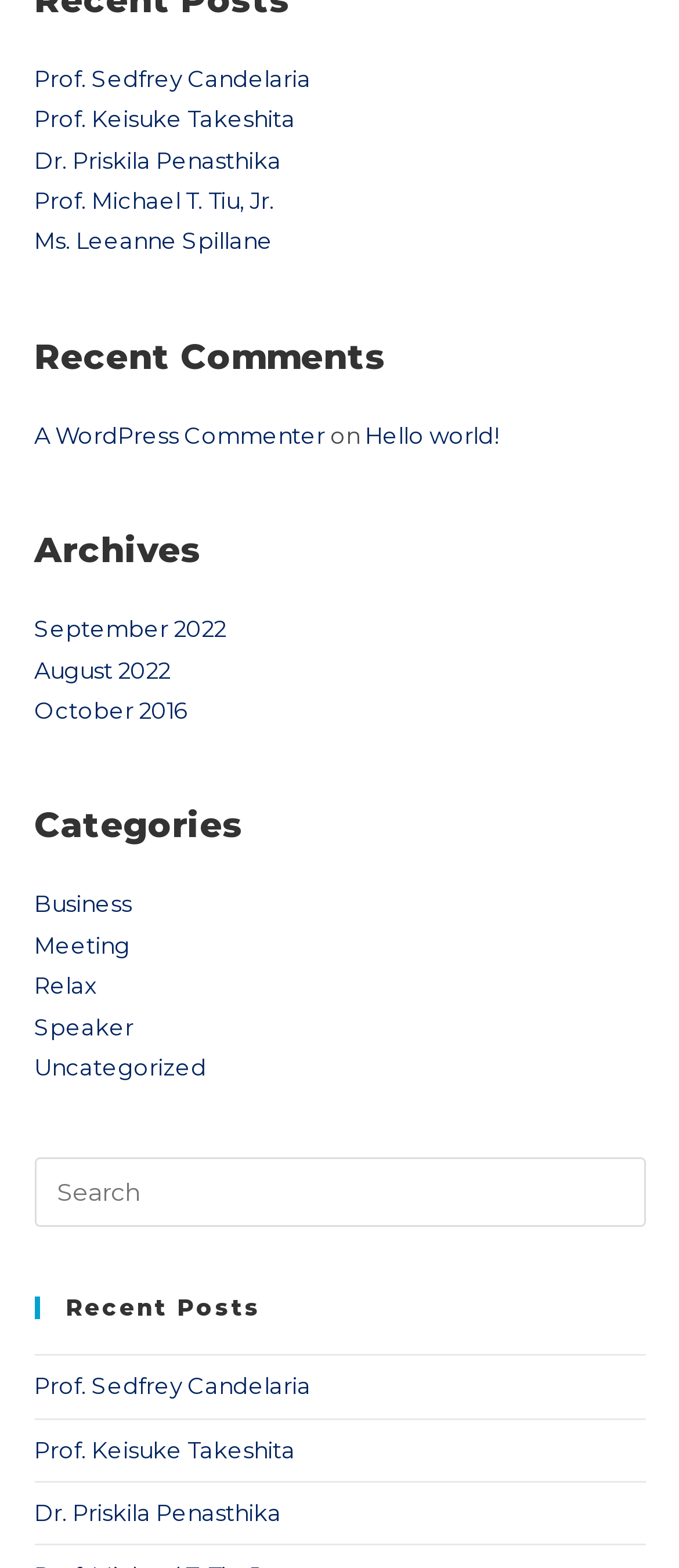What is the most recent month listed in the archives?
Please provide a comprehensive answer to the question based on the webpage screenshot.

The archives are listed under the 'Archives' heading, and the most recent month listed is 'September 2022', which is the first one in the list.